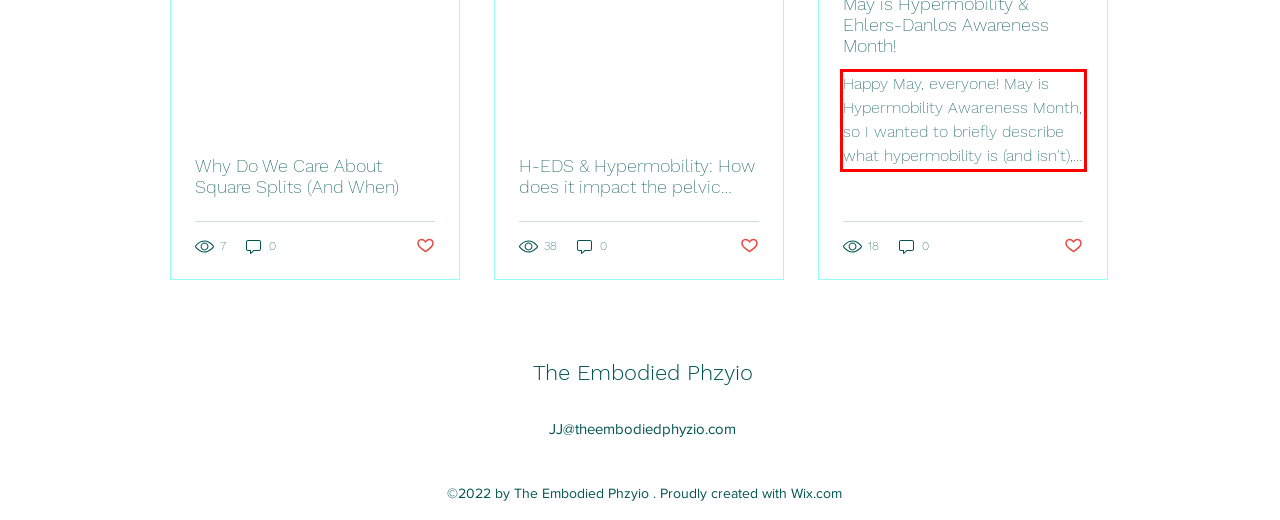Please perform OCR on the text content within the red bounding box that is highlighted in the provided webpage screenshot.

Happy May, everyone! May is Hypermobility Awareness Month, so I wanted to briefly describe what hypermobility is (and isn't), and to describe the wide range of presenations that can fall under the "Hy